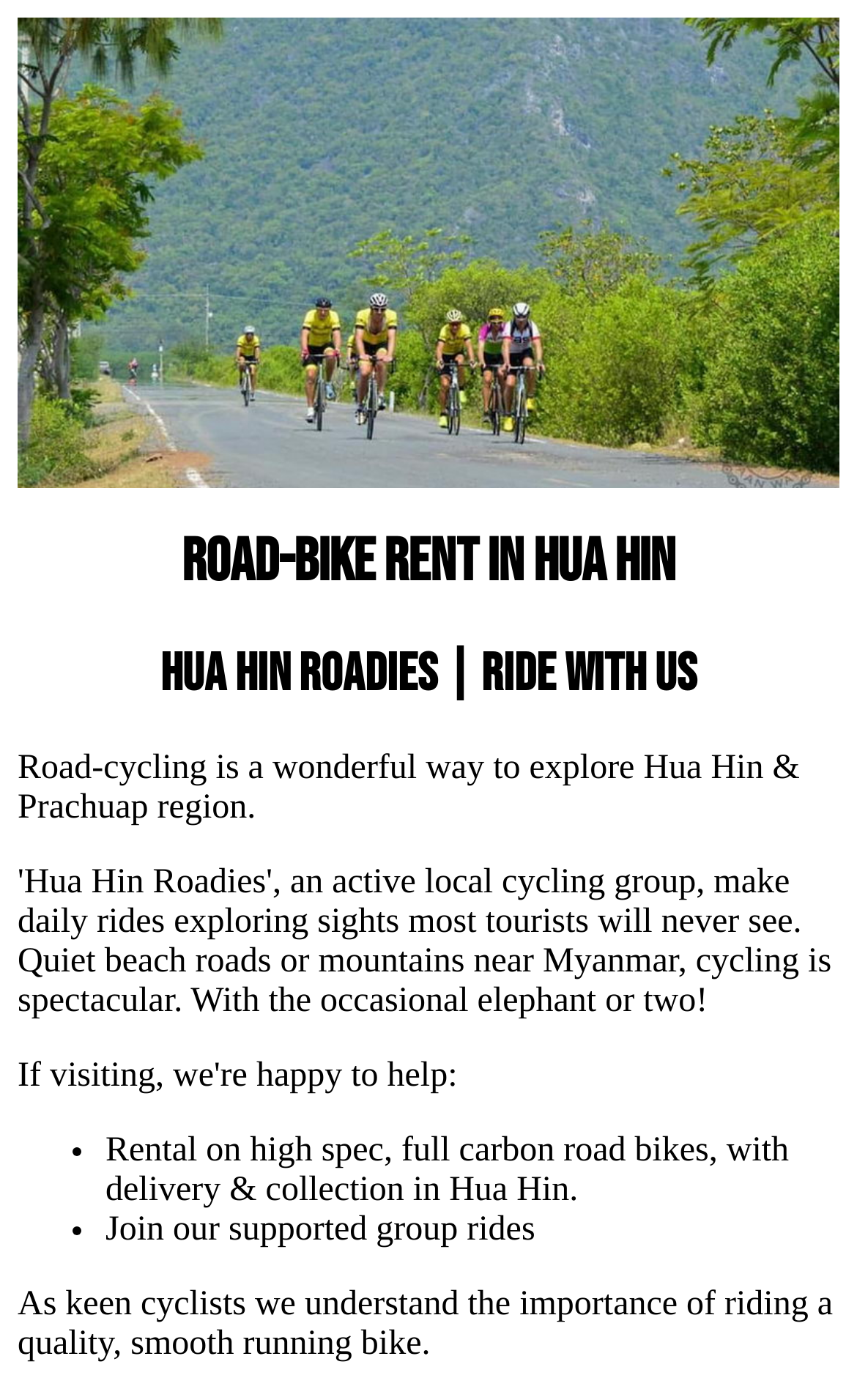Detail the various sections and features of the webpage.

The webpage is about Hua Hin Roadies, a service that offers road bike rentals in Hua Hin, Thailand. At the top of the page, there is a large image that takes up most of the width, showcasing road bike rental in Thailand. Below the image, there are two headings, "ROAD-BIKE RENT IN HUA HIN" and "HUA HIN ROADIES | RIDE WITH US", which are centered and take up most of the width.

Following the headings, there is a paragraph of text that describes the joy of road-cycling in Hua Hin and Prachuap region. Below this paragraph, there is a list of two items, marked with bullet points. The first item describes the rental service, which offers high-spec, full-carbon road bikes with delivery and collection in Hua Hin. The second item invites users to join their supported group rides.

At the bottom of the page, there is another paragraph of text that emphasizes the importance of riding a quality, smooth-running bike, which is a key aspect of the service offered by Hua Hin Roadies. Overall, the webpage is focused on promoting the road bike rental service and encouraging users to explore Hua Hin and Prachuap region on two wheels.